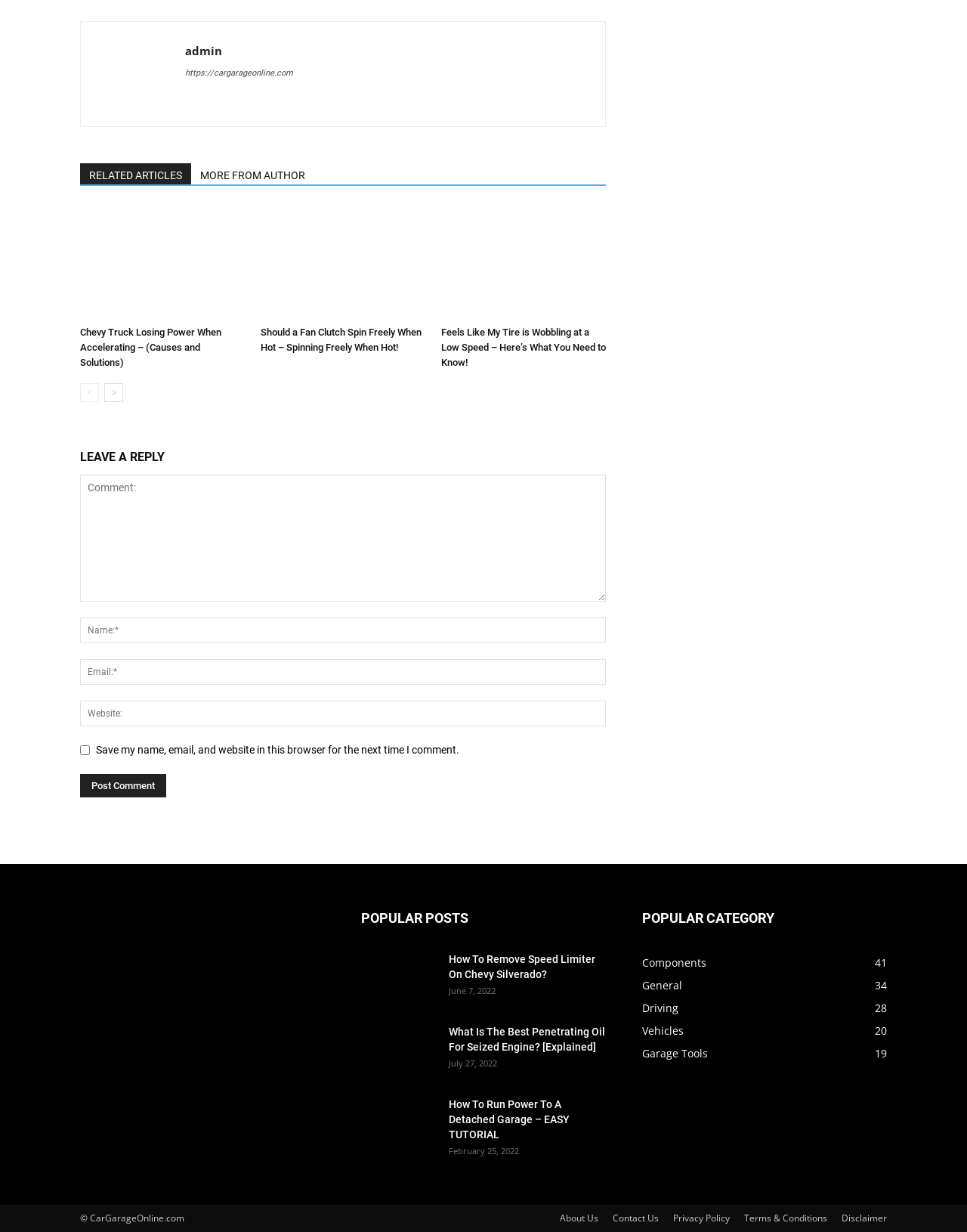Can you determine the bounding box coordinates of the area that needs to be clicked to fulfill the following instruction: "Click on the 'Post Comment' button"?

[0.083, 0.628, 0.172, 0.647]